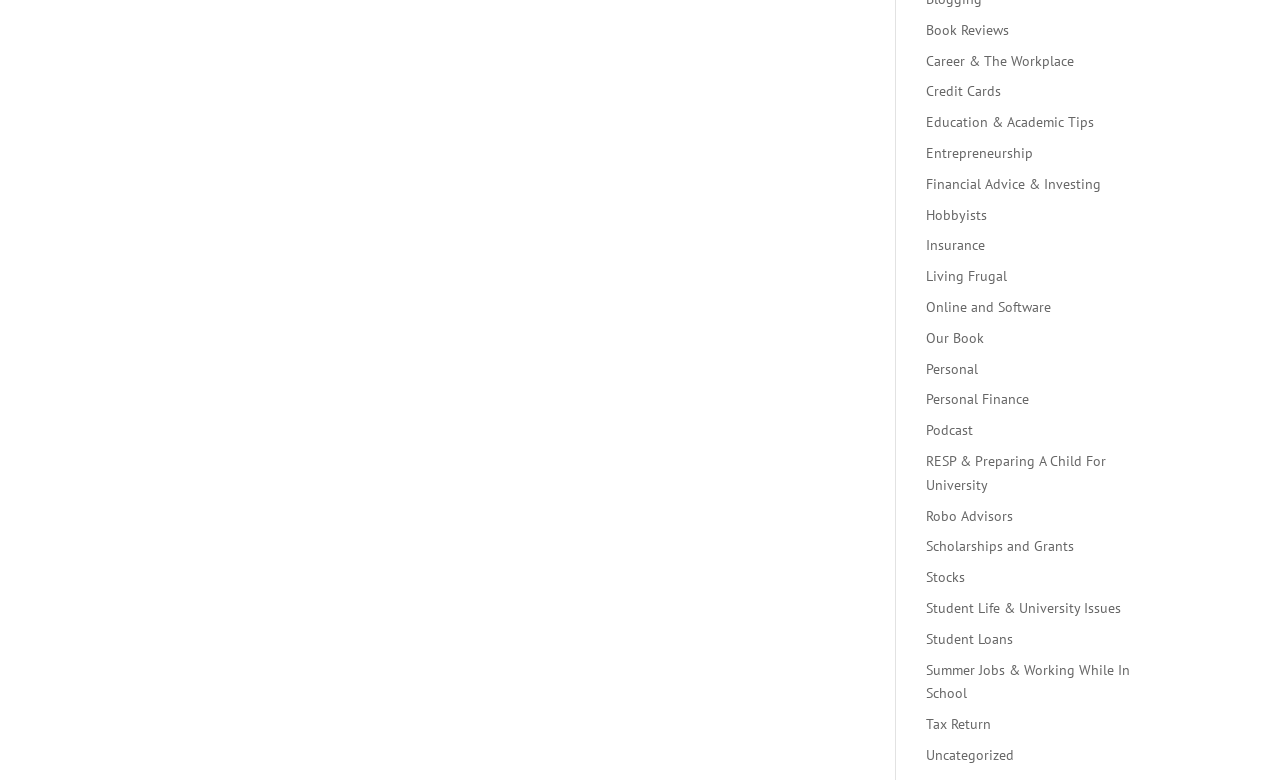Specify the bounding box coordinates of the region I need to click to perform the following instruction: "Discover student life and university issues". The coordinates must be four float numbers in the range of 0 to 1, i.e., [left, top, right, bottom].

[0.723, 0.773, 0.876, 0.796]